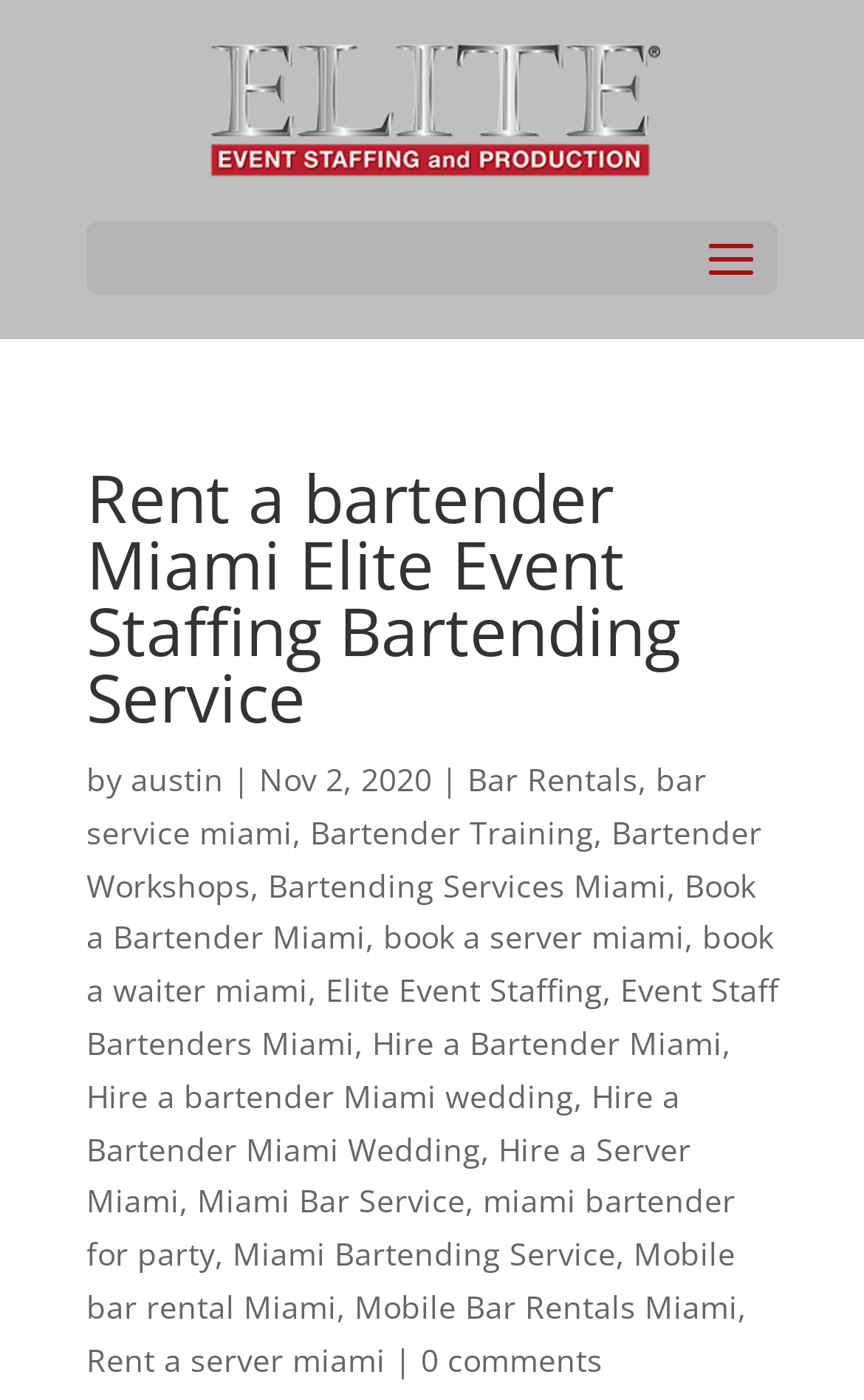Identify the bounding box coordinates of the clickable region necessary to fulfill the following instruction: "Book a 'Bartender Miami'". The bounding box coordinates should be four float numbers between 0 and 1, i.e., [left, top, right, bottom].

[0.1, 0.617, 0.874, 0.685]